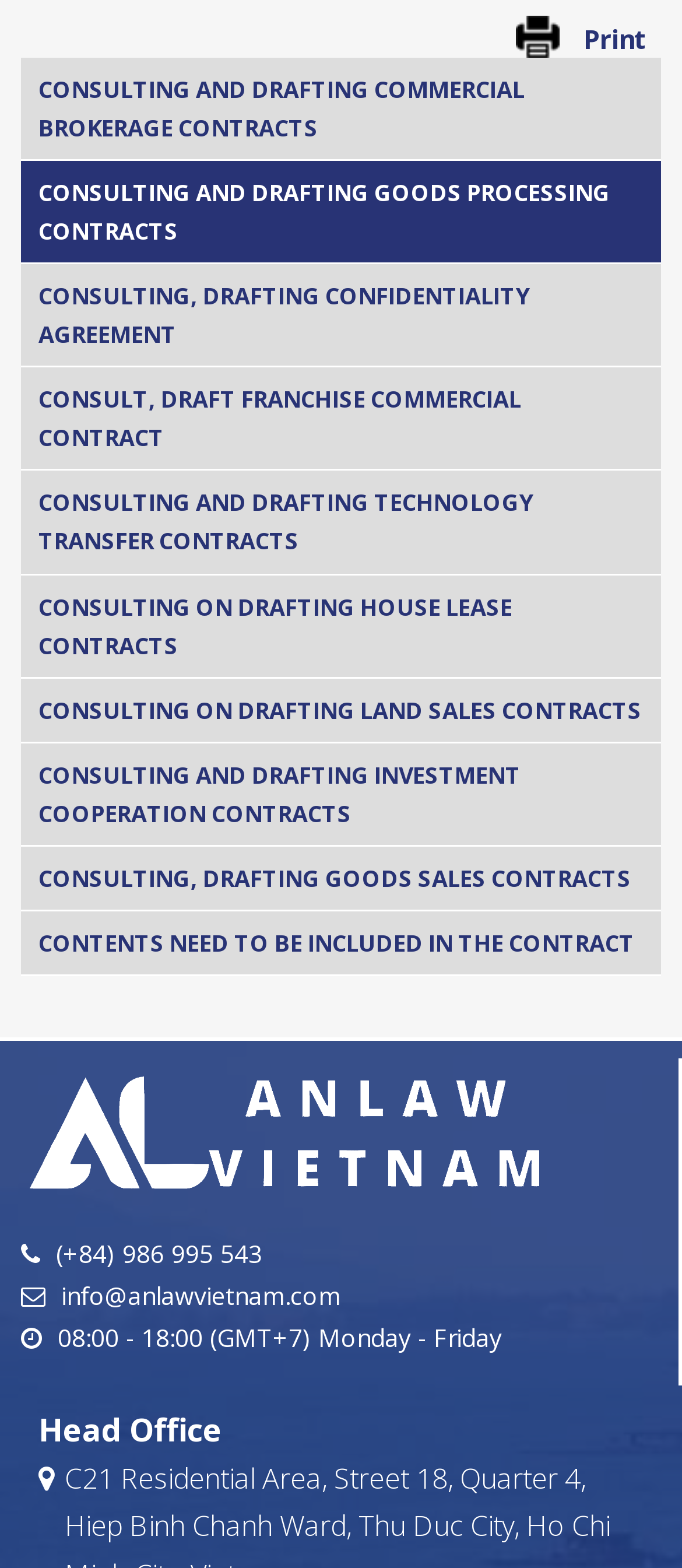Please determine the bounding box coordinates of the element to click on in order to accomplish the following task: "Consult on drafting commercial brokerage contracts". Ensure the coordinates are four float numbers ranging from 0 to 1, i.e., [left, top, right, bottom].

[0.031, 0.036, 0.969, 0.101]